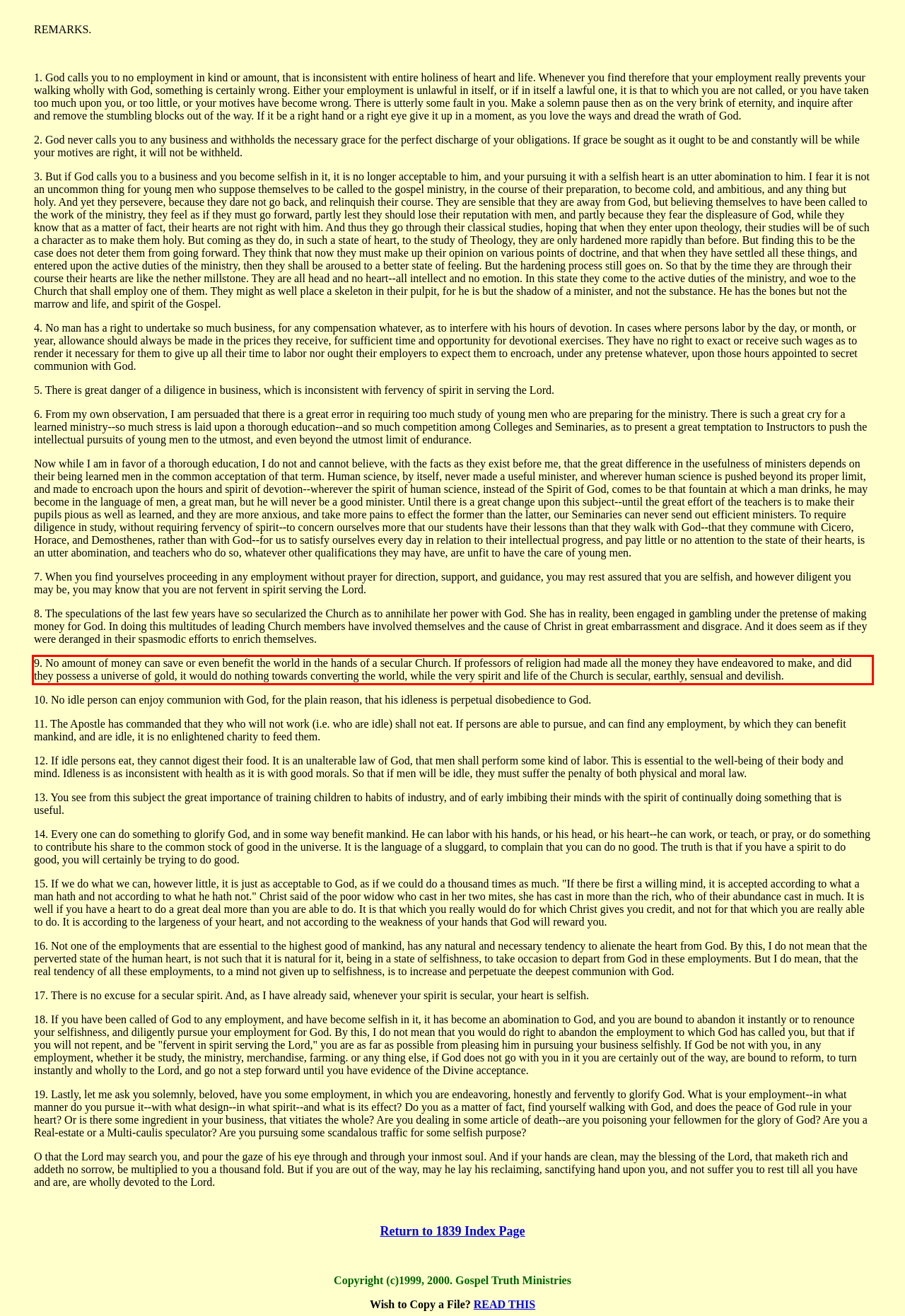Given a screenshot of a webpage with a red bounding box, extract the text content from the UI element inside the red bounding box.

9. No amount of money can save or even benefit the world in the hands of a secular Church. If professors of religion had made all the money they have endeavored to make, and did they possess a universe of gold, it would do nothing towards converting the world, while the very spirit and life of the Church is secular, earthly, sensual and devilish.